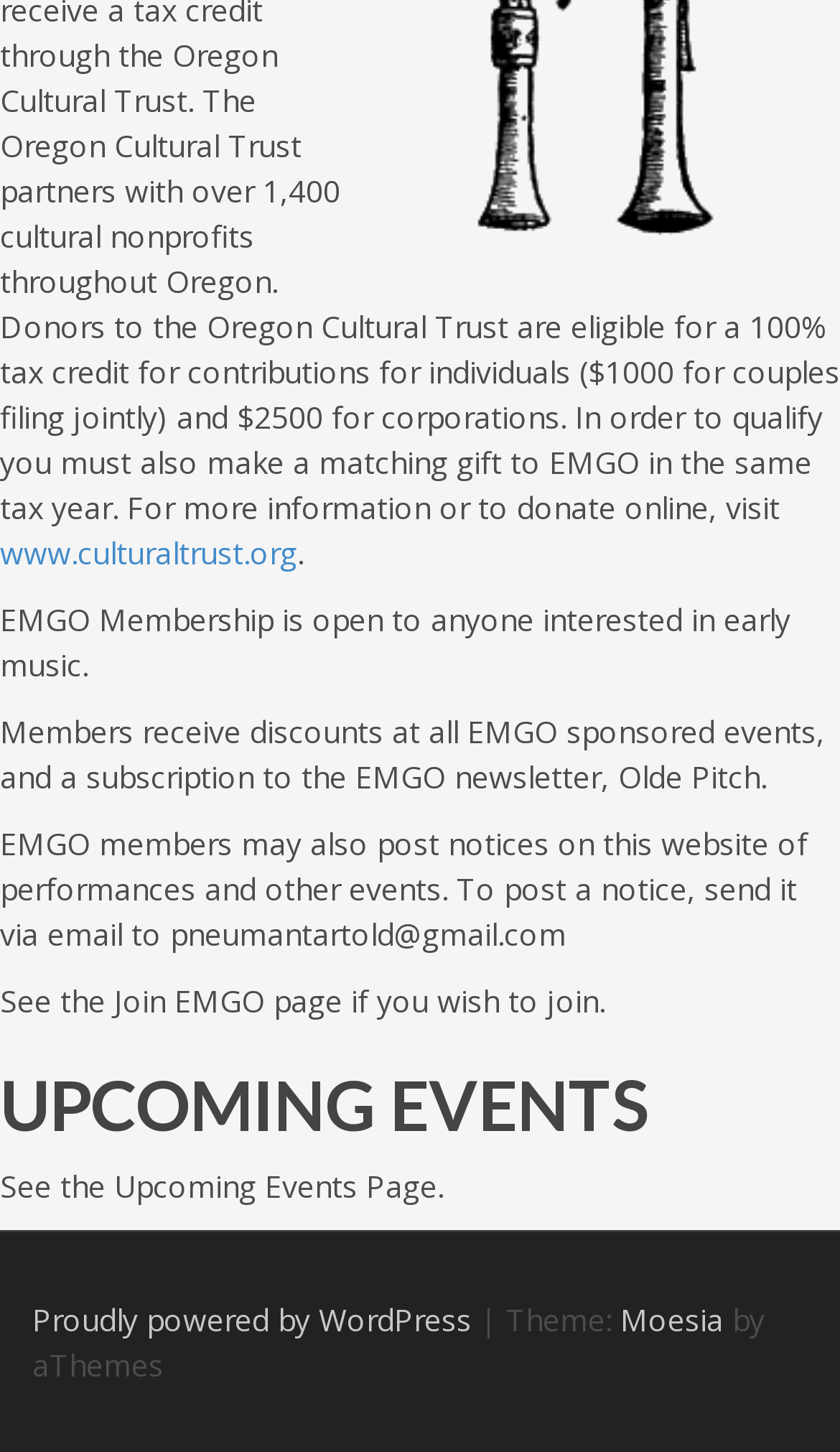Where can I find more information about upcoming events?
Provide a thorough and detailed answer to the question.

The webpage has a heading 'UPCOMING EVENTS' and a static text 'See the Upcoming Events Page.' which suggests that more information about upcoming events can be found on that page.